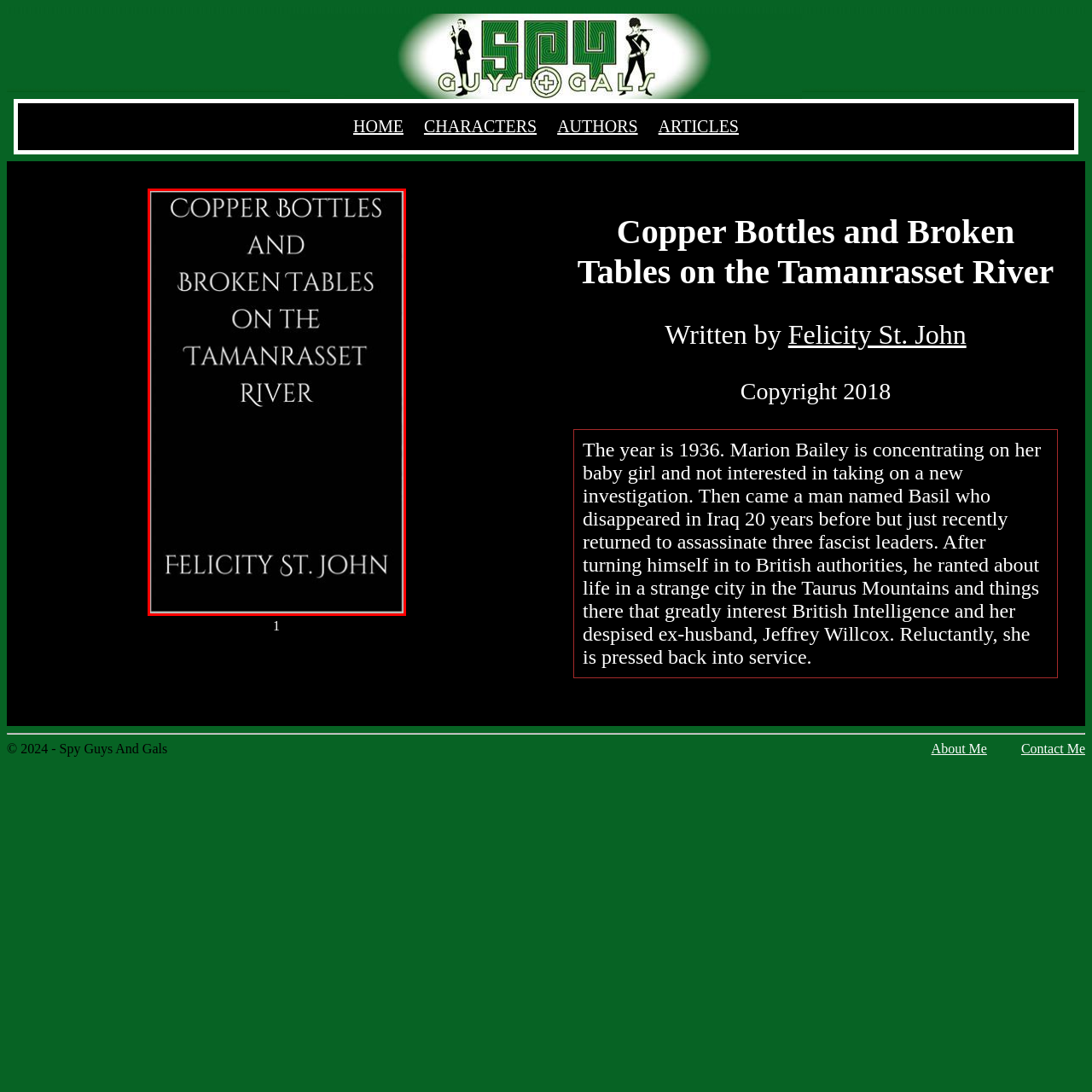Describe extensively the contents of the image within the red-bordered area.

The image features the title of a work titled "Copper Bottles and Broken Tables on the Tamanrasset River," prominently displayed in bold, white text against a black background. Below the main title, the author's name, Felicity St. John, is also presented in white text, creating a striking contrast that highlights the title's importance. This visual layout suggests a sense of mystery and depth, inviting viewers to explore the accompanying narrative set in the historical context of 1936, where intrigue and adventure unfold. The overall design captures the essence of a dramatic literary work, hinting at themes of investigation and personal struggle tied to the historical and geopolitical tensions of the time.